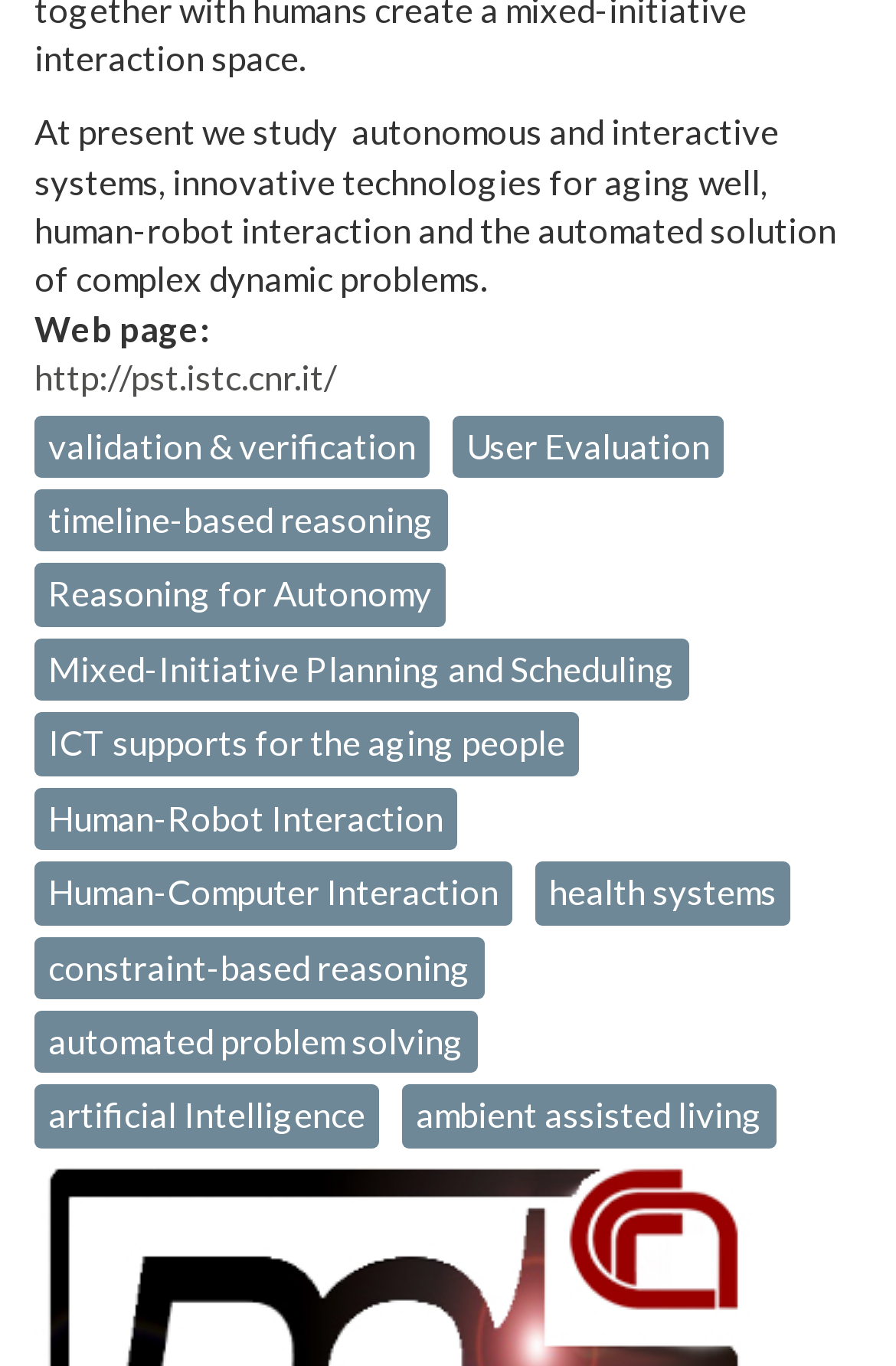Using the description "Mixed-Initiative Planning and Scheduling", predict the bounding box of the relevant HTML element.

[0.038, 0.467, 0.769, 0.513]